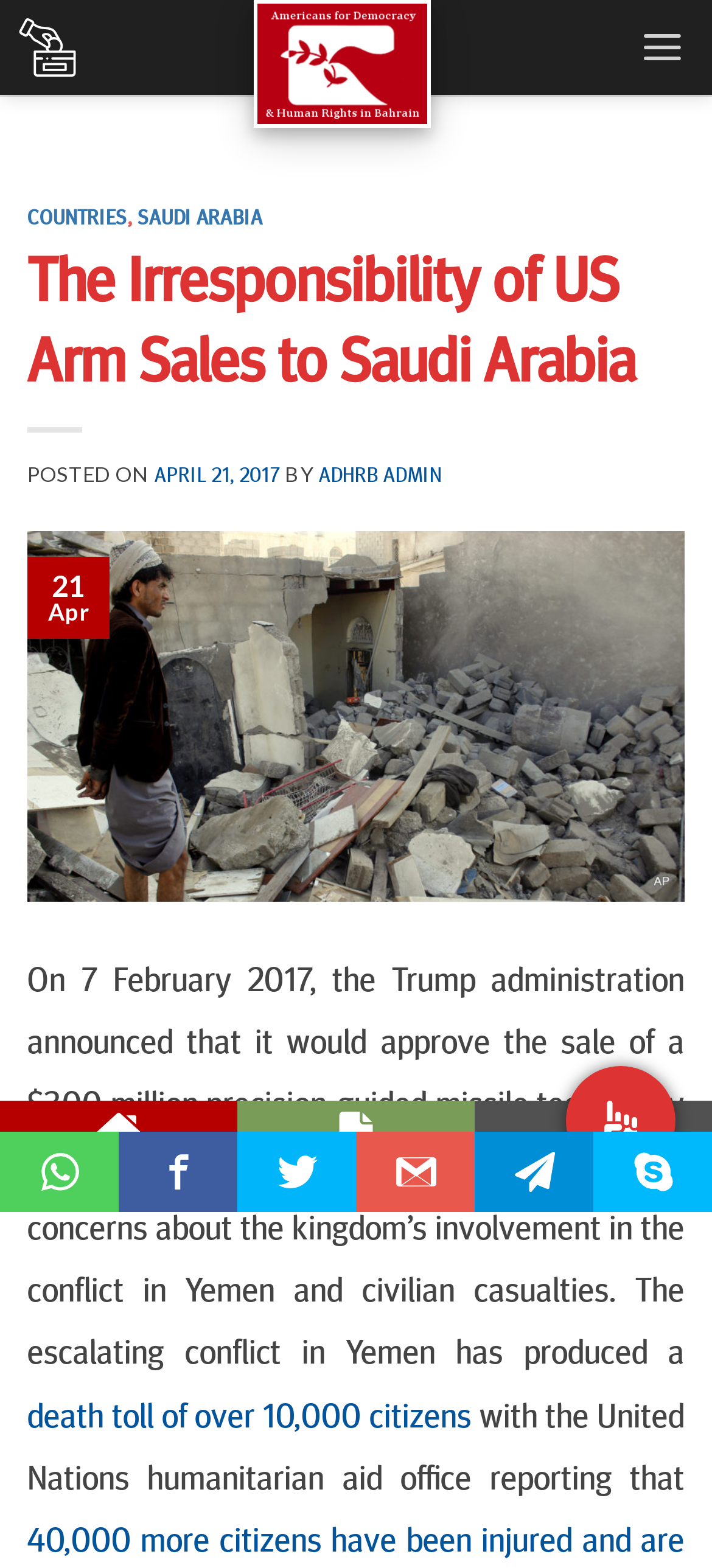Please analyze the image and give a detailed answer to the question:
What is the topic of the article?

The topic of the article can be inferred from the heading 'The Irresponsibility of US Arm Sales to Saudi Arabia' which is a subheading under the main heading 'COUNTRIES, SAUDI ARABIA'.